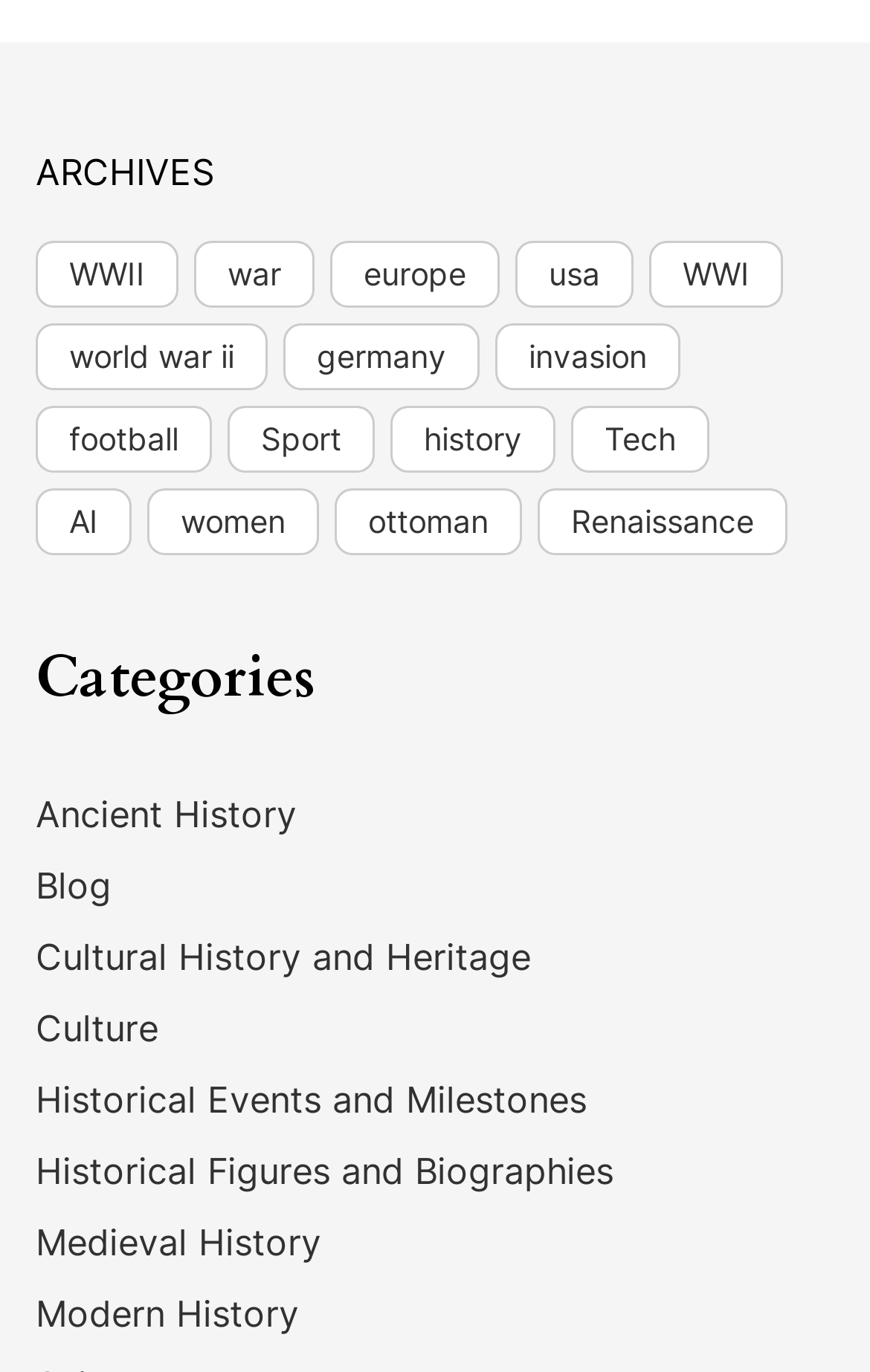Please specify the bounding box coordinates of the region to click in order to perform the following instruction: "Explore Renaissance archives".

[0.618, 0.356, 0.905, 0.405]